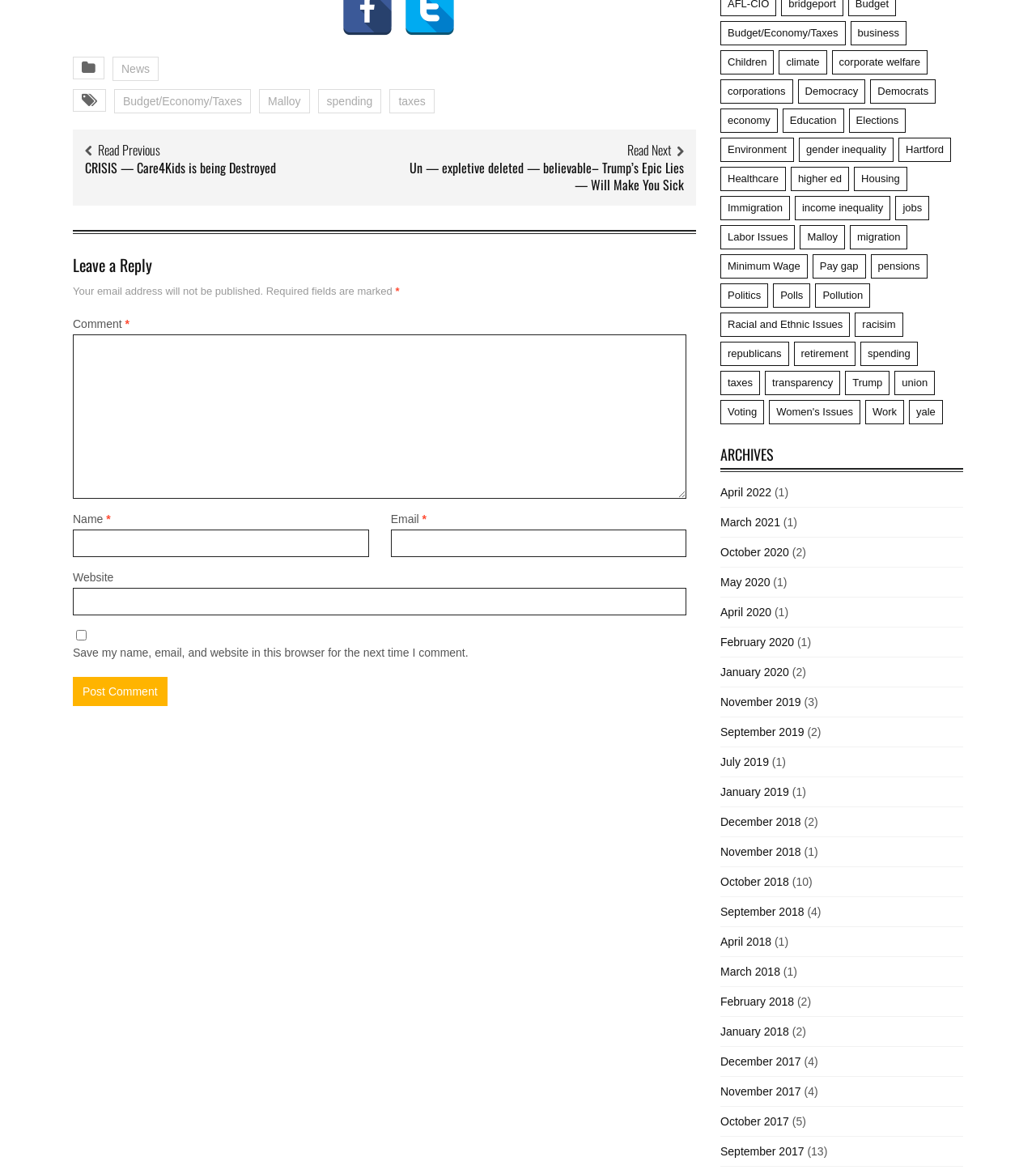Using the given element description, provide the bounding box coordinates (top-left x, top-left y, bottom-right x, bottom-right y) for the corresponding UI element in the screenshot: Racial and Ethnic Issues

[0.695, 0.267, 0.821, 0.288]